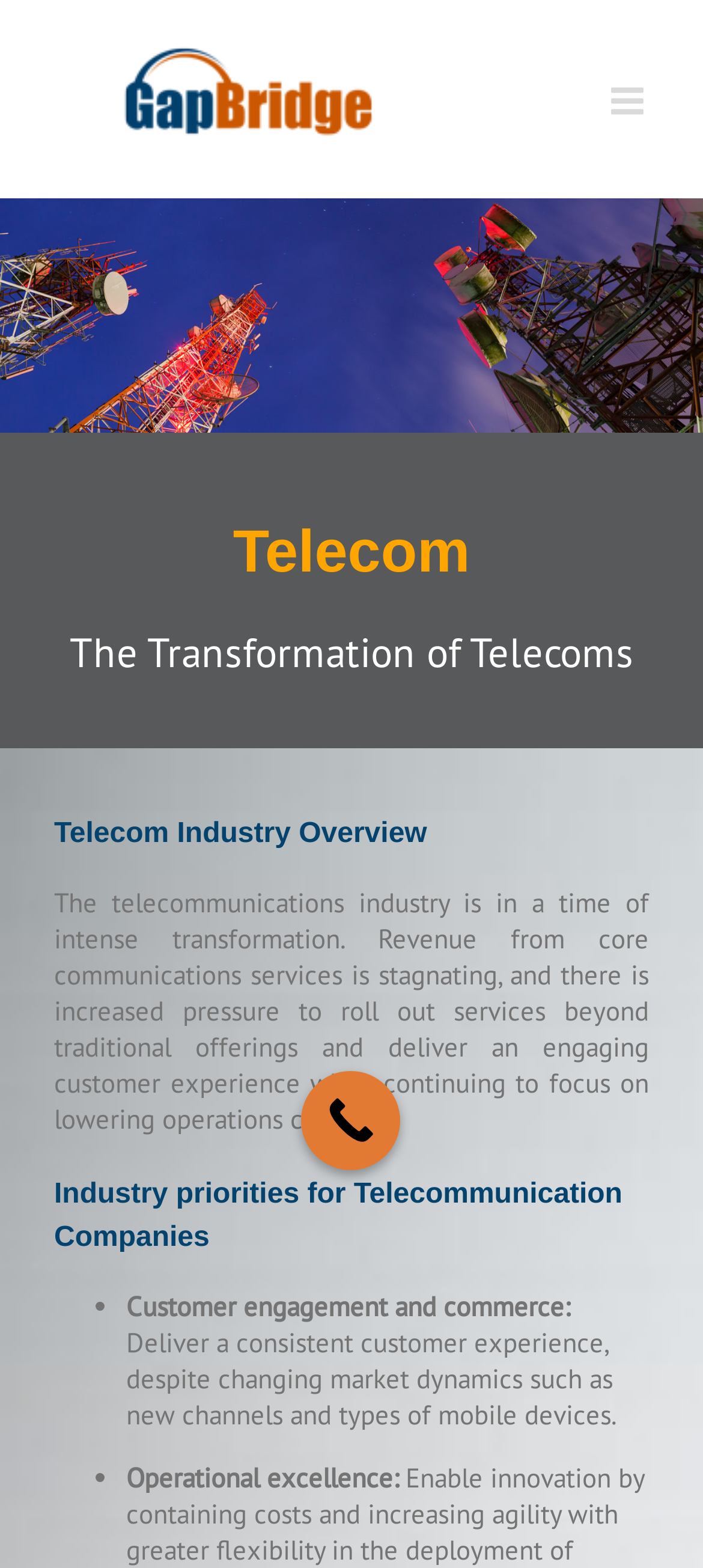Summarize the webpage in an elaborate manner.

The webpage is about Gapbridge, a global enterprise and SAP consulting services company. At the top, there is a logo of Gapbridge Software Services, accompanied by a link to the company's website. To the right of the logo, there is a small icon. 

Below the logo, there is a heading that reads "Telecom". Underneath this heading, there is a paragraph of text that discusses the transformation of the telecommunications industry, including the stagnation of revenue from core communications services and the need to deliver an engaging customer experience while lowering operations costs.

Further down, there is another heading that reads "Telecom Industry Overview", followed by a detailed description of the industry's challenges and priorities. Below this, there is a list of industry priorities for telecommunication companies, including customer engagement and commerce, and operational excellence. Each list item is marked with a bullet point and includes a brief description.

On the right side of the page, there is a link, but its purpose is unclear. Overall, the webpage appears to be a informational page about Gapbridge's services and expertise in the telecommunications industry.